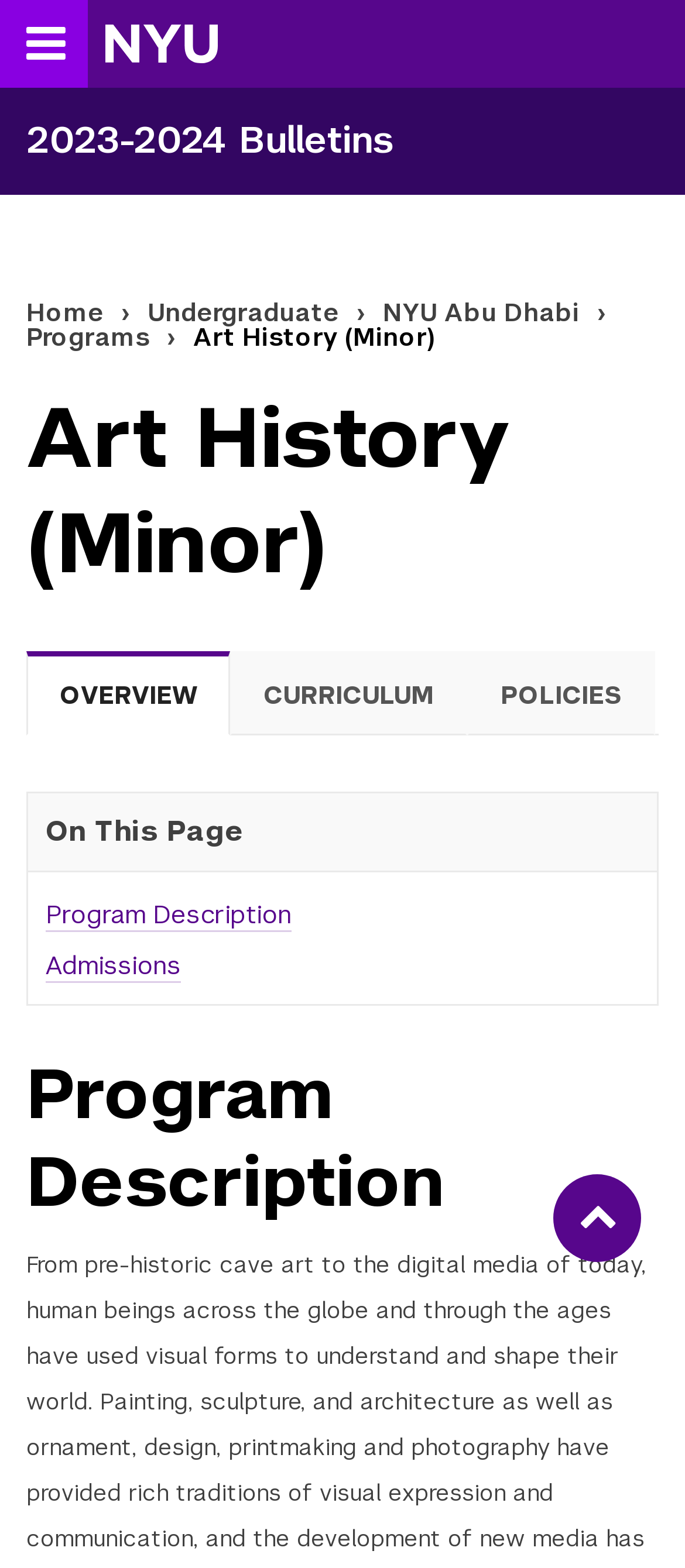How many links are there in the page content section?
Look at the image and provide a short answer using one word or a phrase.

3